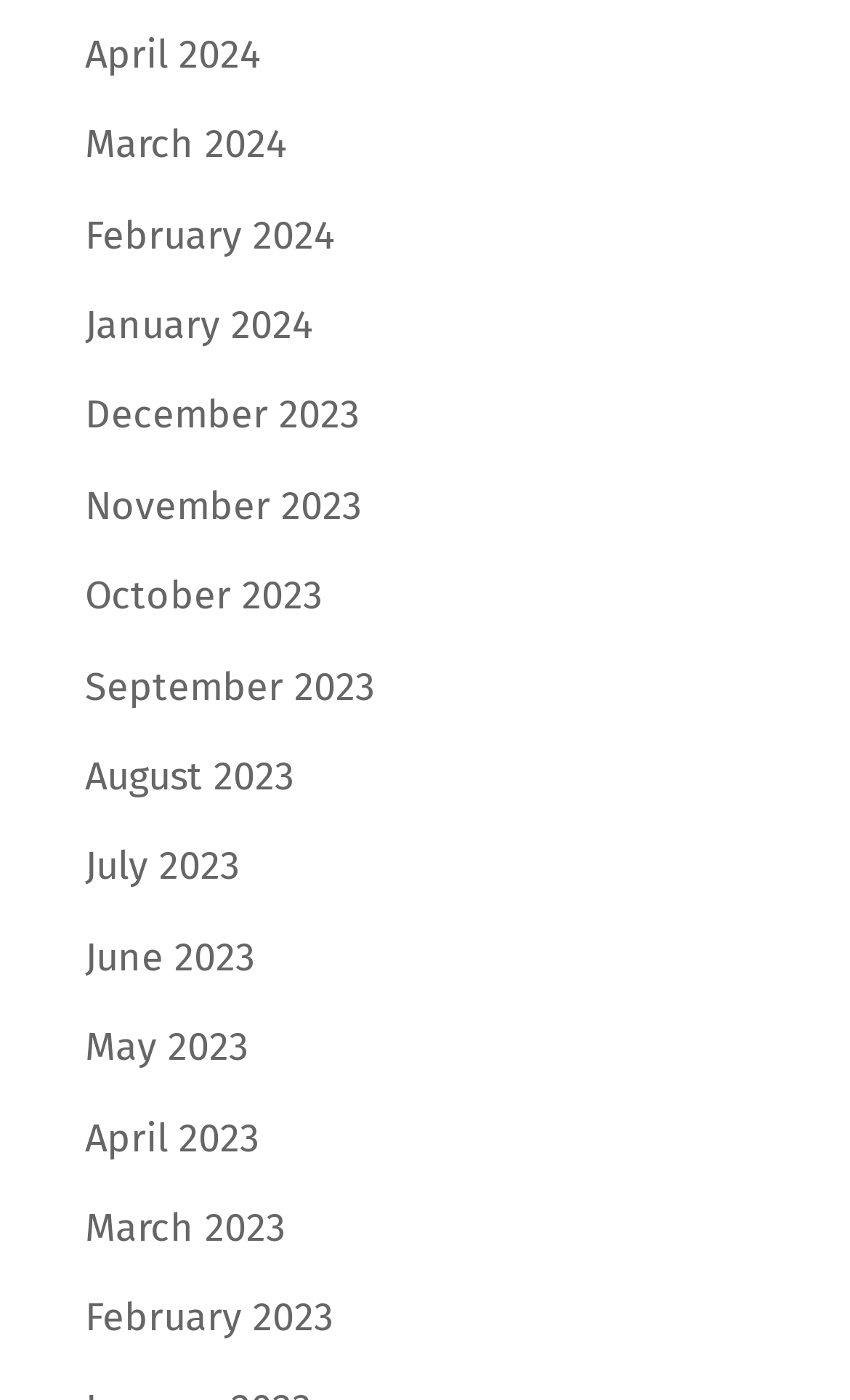Answer the following query concisely with a single word or phrase:
What is the month above June 2023?

May 2023